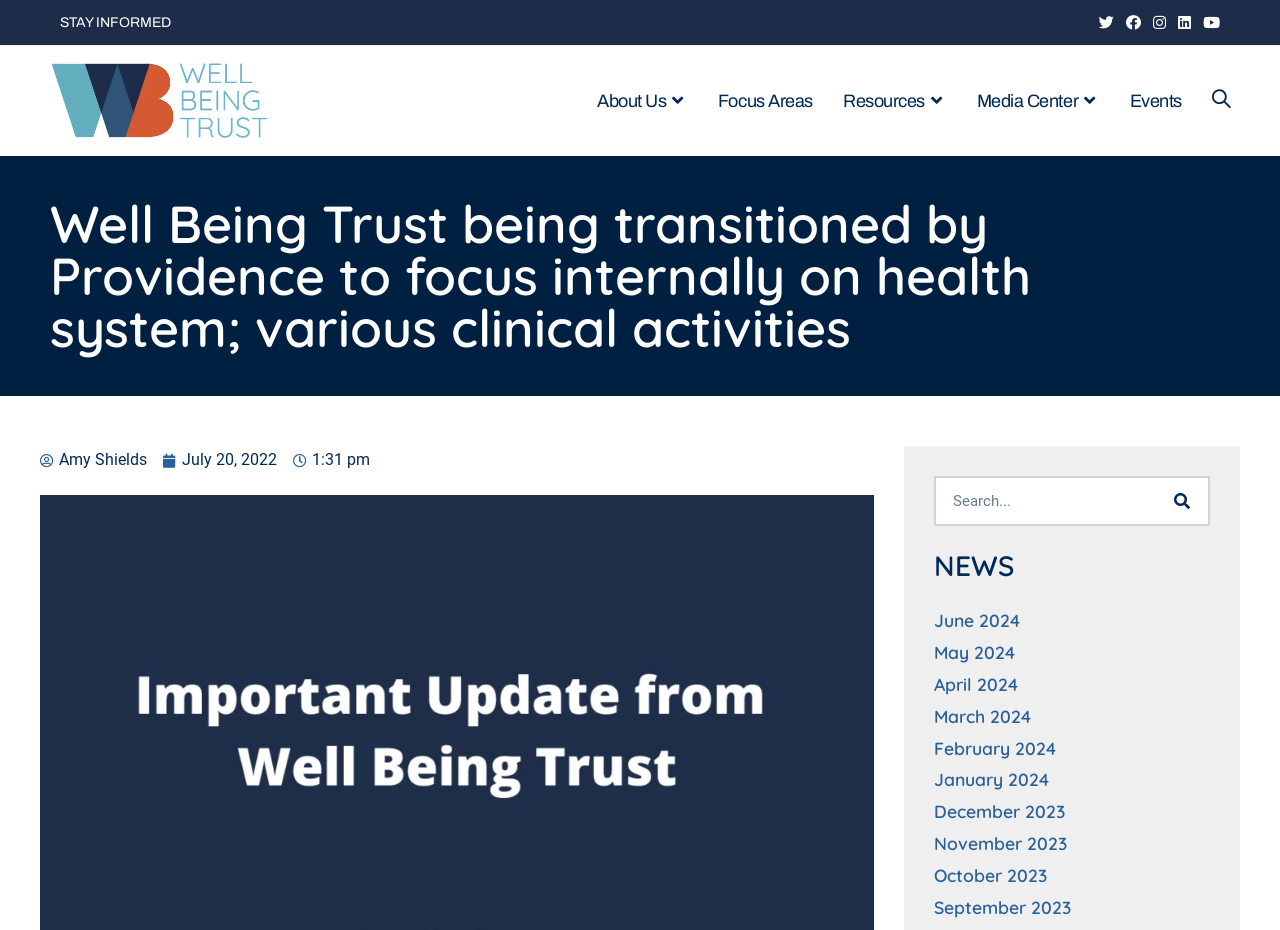Answer with a single word or phrase: 
What is the name of the person associated with the news article?

Amy Shields